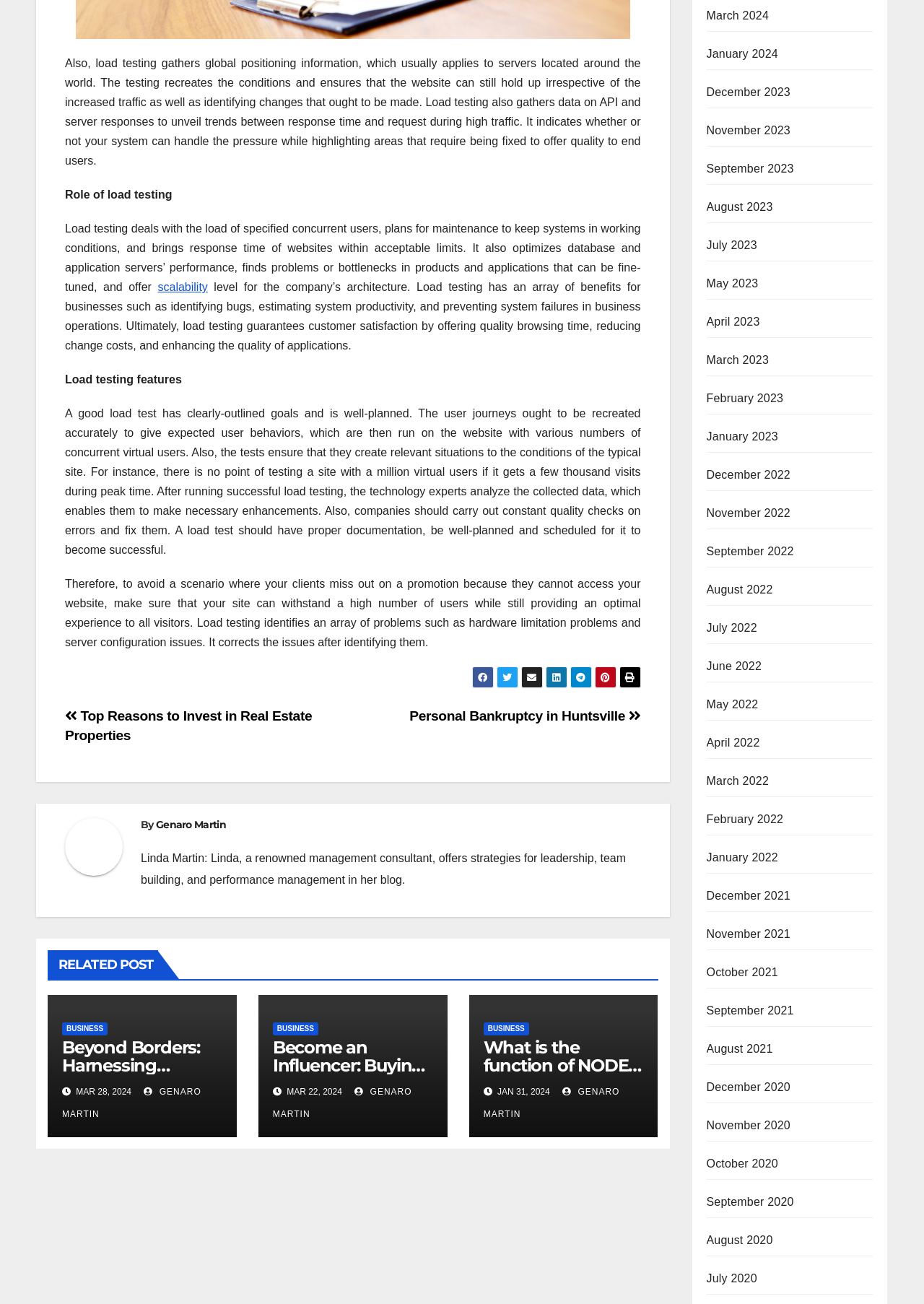What is the purpose of a good load test?
Please interpret the details in the image and answer the question thoroughly.

A good load test has clearly-outlined goals and is well-planned. The user journeys ought to be recreated accurately to give expected user behaviors, which are then run on the website with various numbers of concurrent virtual users. Also, the tests ensure that they create relevant situations to the conditions of the typical site.